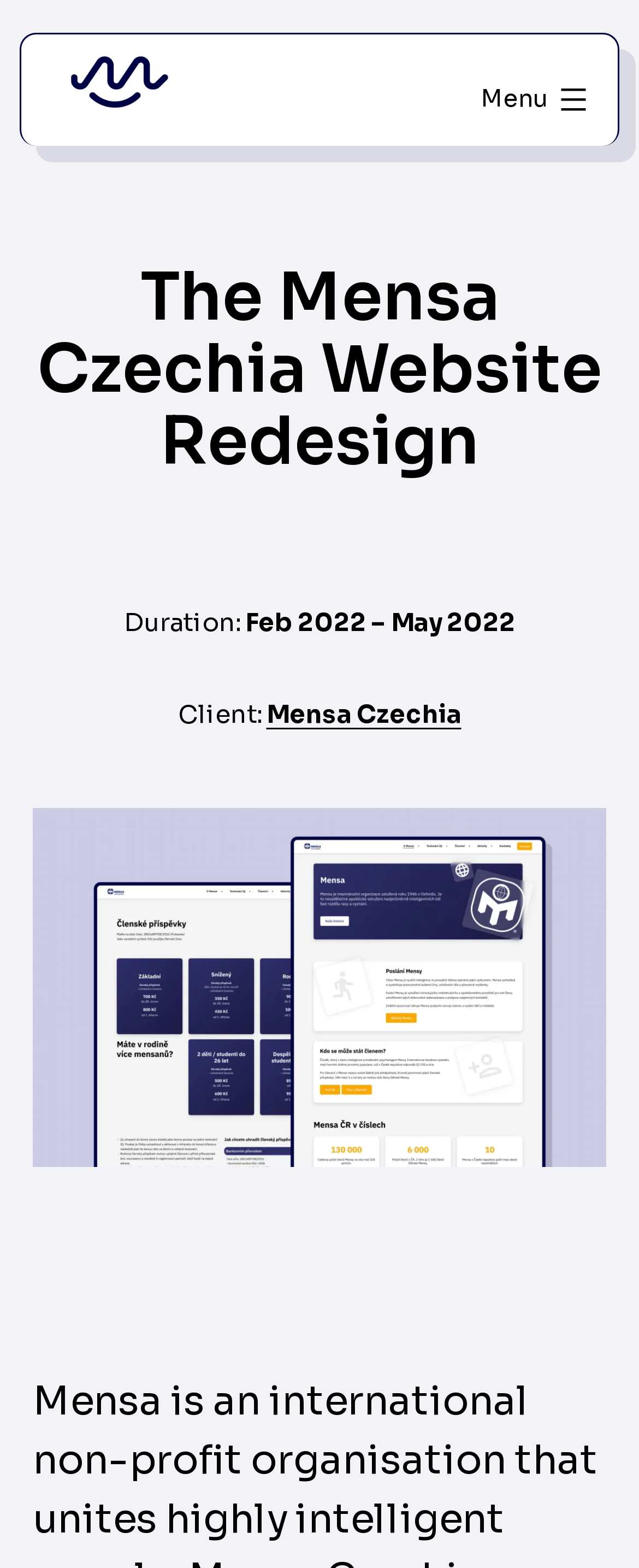What is the duration of the project?
Please give a detailed and elaborate answer to the question.

On the webpage, I found a section that describes the project details. In this section, I saw a label 'Duration:' followed by the text 'Feb 2022 – May 2022', which indicates the duration of the project.